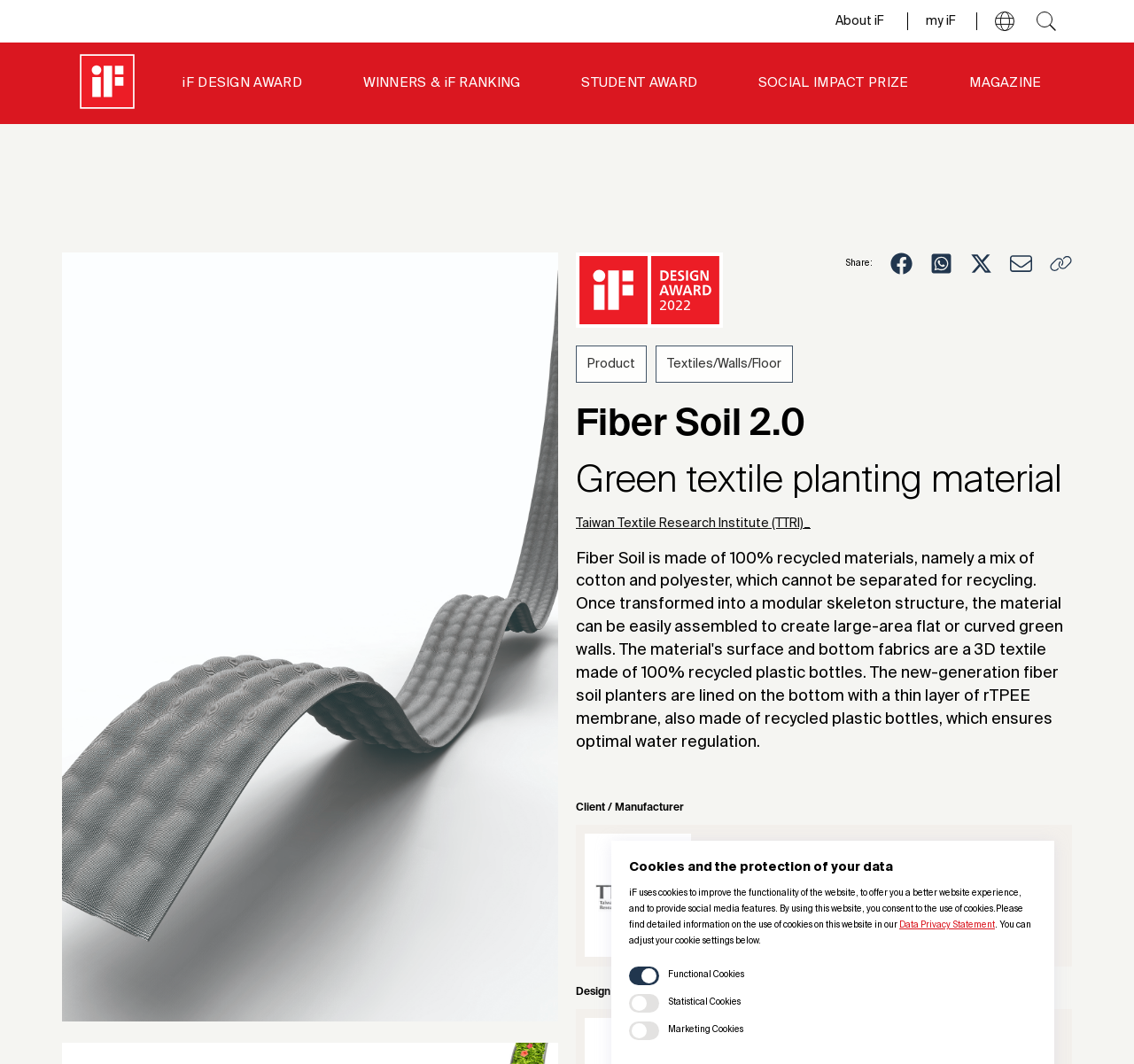Identify the bounding box coordinates of the specific part of the webpage to click to complete this instruction: "Click the 'Share:' link".

[0.745, 0.243, 0.77, 0.252]